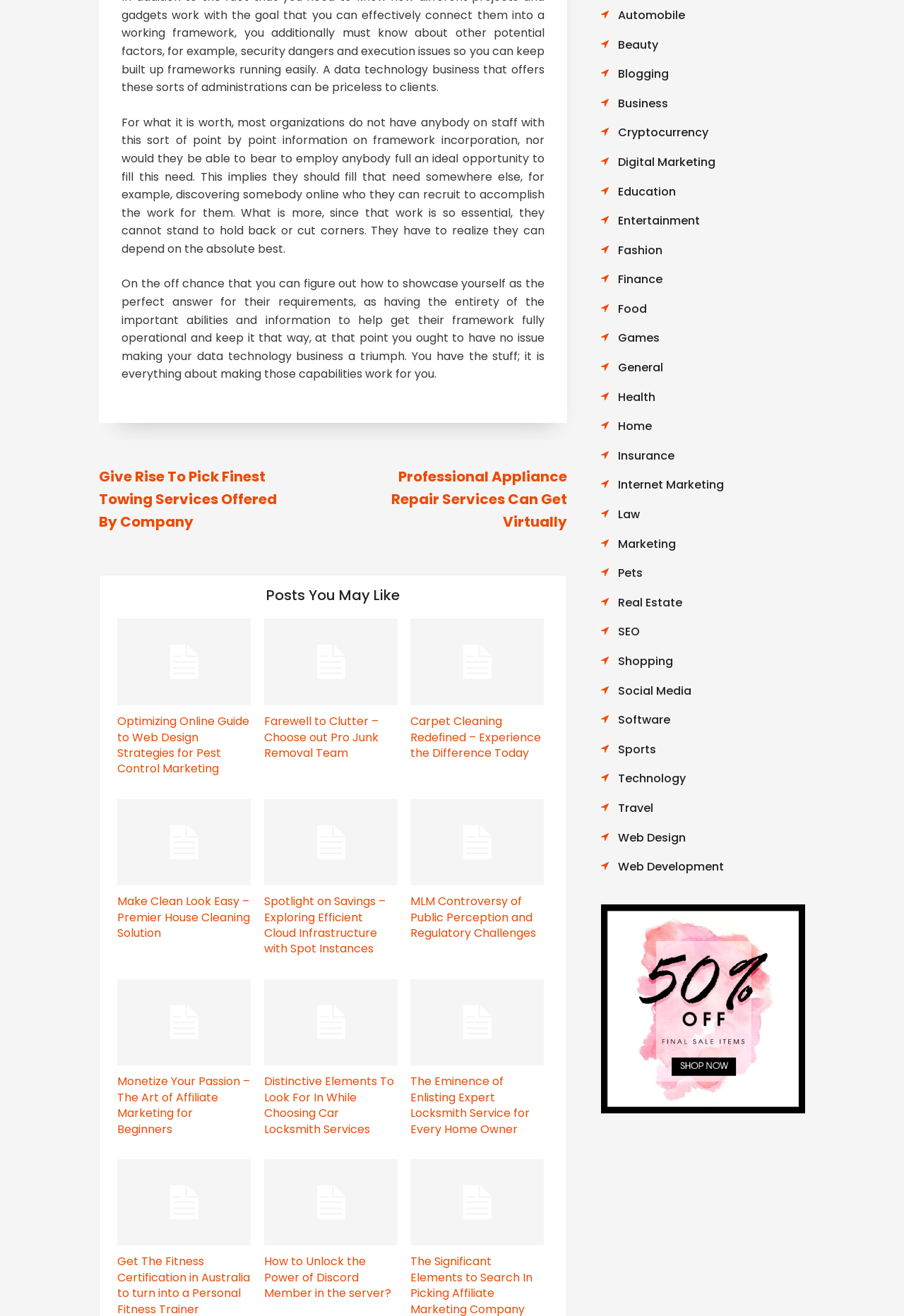Please locate the bounding box coordinates of the element's region that needs to be clicked to follow the instruction: "Learn about 'Web Design'". The bounding box coordinates should be provided as four float numbers between 0 and 1, i.e., [left, top, right, bottom].

[0.684, 0.63, 0.759, 0.642]